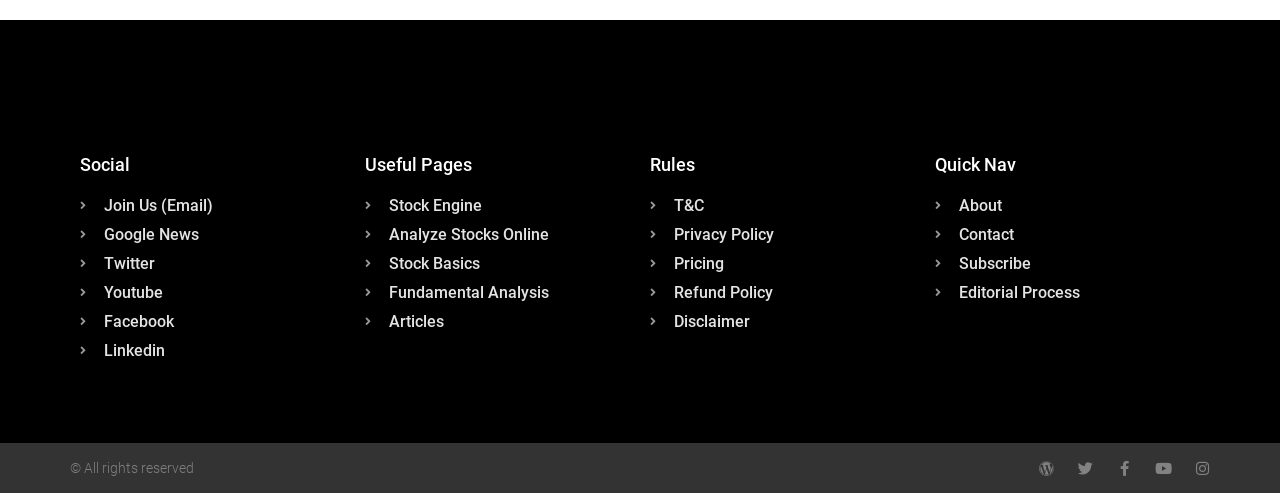What is the last link under the 'Rules' heading?
Using the image as a reference, answer with just one word or a short phrase.

Disclaimer